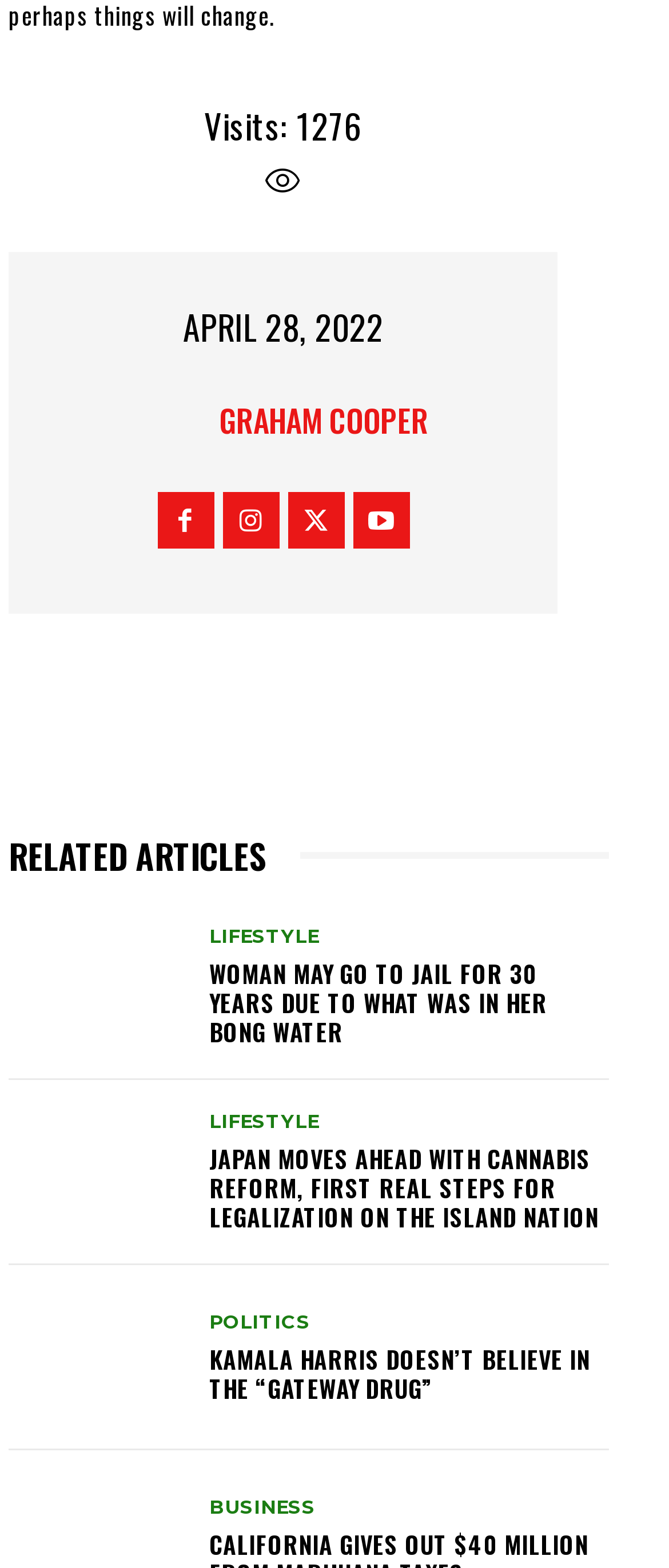Identify the bounding box coordinates for the UI element described as follows: "parent_node: GRAHAM COOPER title="Graham Cooper"". Ensure the coordinates are four float numbers between 0 and 1, formatted as [left, top, right, bottom].

[0.199, 0.246, 0.327, 0.29]